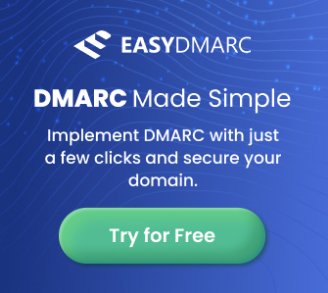Generate a descriptive account of all visible items and actions in the image.

The image showcases an advertisement for EasyDMARC, a service that simplifies the implementation of DMARC (Domain-based Message Authentication, Reporting & Conformance) for users. The eye-catching design features the phrase "DMARC Made Simple," highlighting the ease of securing your domain in just a few clicks. Below the text, a prominent green button invites users to "Try for Free," making it accessible for potential customers to engage with the service immediately. The background blends a modern, tech-inspired aesthetic with a pleasing gradient, enhancing the overall appeal of the advertisement.